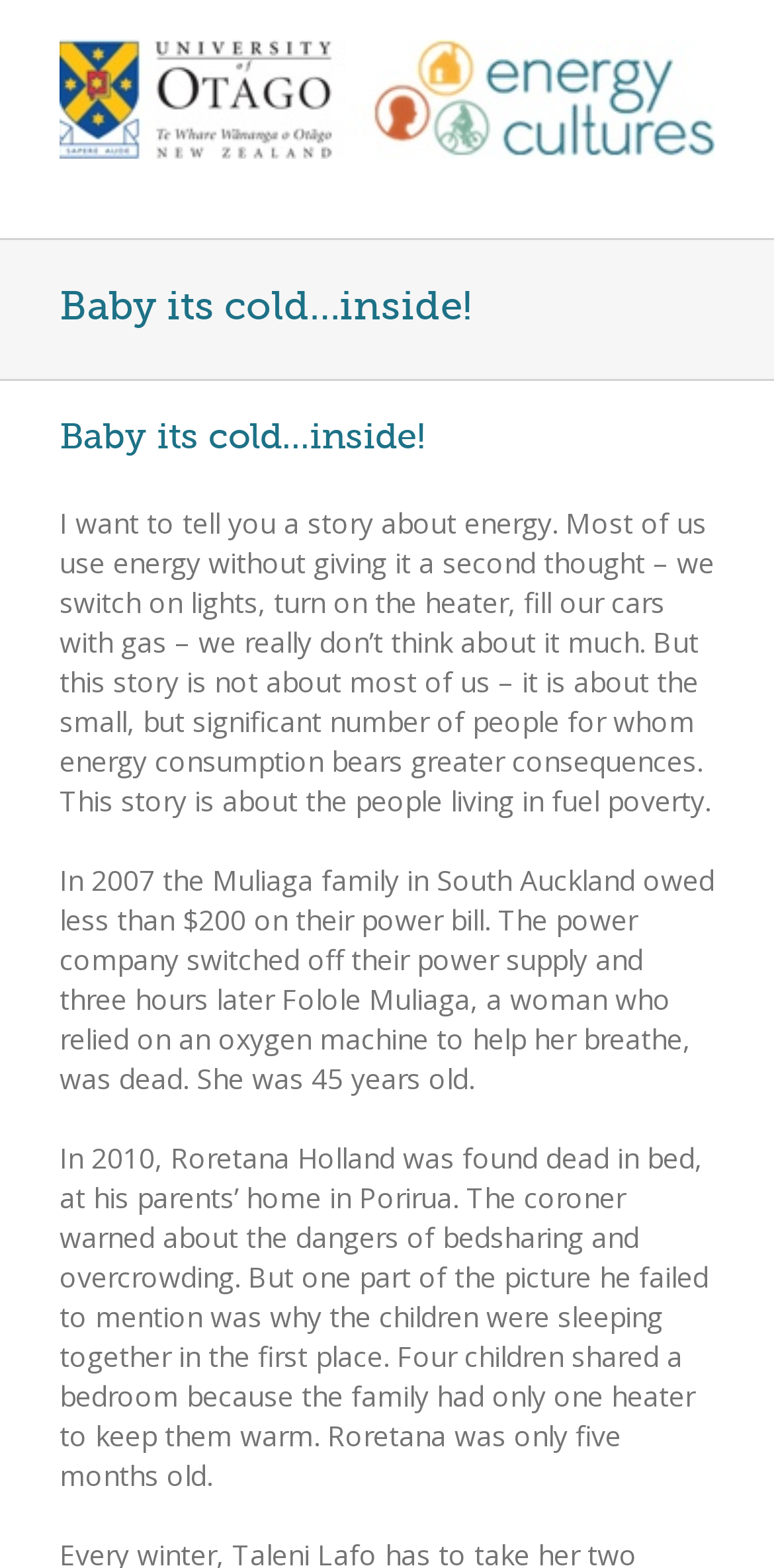Deliver a detailed narrative of the webpage's visual and textual elements.

The webpage is about energy consumption and its consequences, particularly for people living in fuel poverty. At the top left of the page, there is a logo of "Energy Cultures 2" which is also a link. Below the logo, there is a heading "Baby its cold…inside!" in a larger font size, followed by a smaller heading with the same text. 

Underneath the headings, there is a paragraph of text that introduces the story about energy consumption, explaining how most people take energy for granted, but this story focuses on those who suffer greater consequences from energy consumption. 

Below this introductory paragraph, there are two more paragraphs of text. The first one tells the story of the Muliaga family in South Auckland, who had their power supply cut off in 2007, resulting in the death of Folole Muliaga, a 45-year-old woman who relied on an oxygen machine. 

The second paragraph tells the story of Roretana Holland, a five-month-old baby who was found dead in bed in 2010. The coroner's report mentioned the dangers of bedsharing and overcrowding, but failed to mention that the family had only one heater, which led to the children sharing a bedroom.